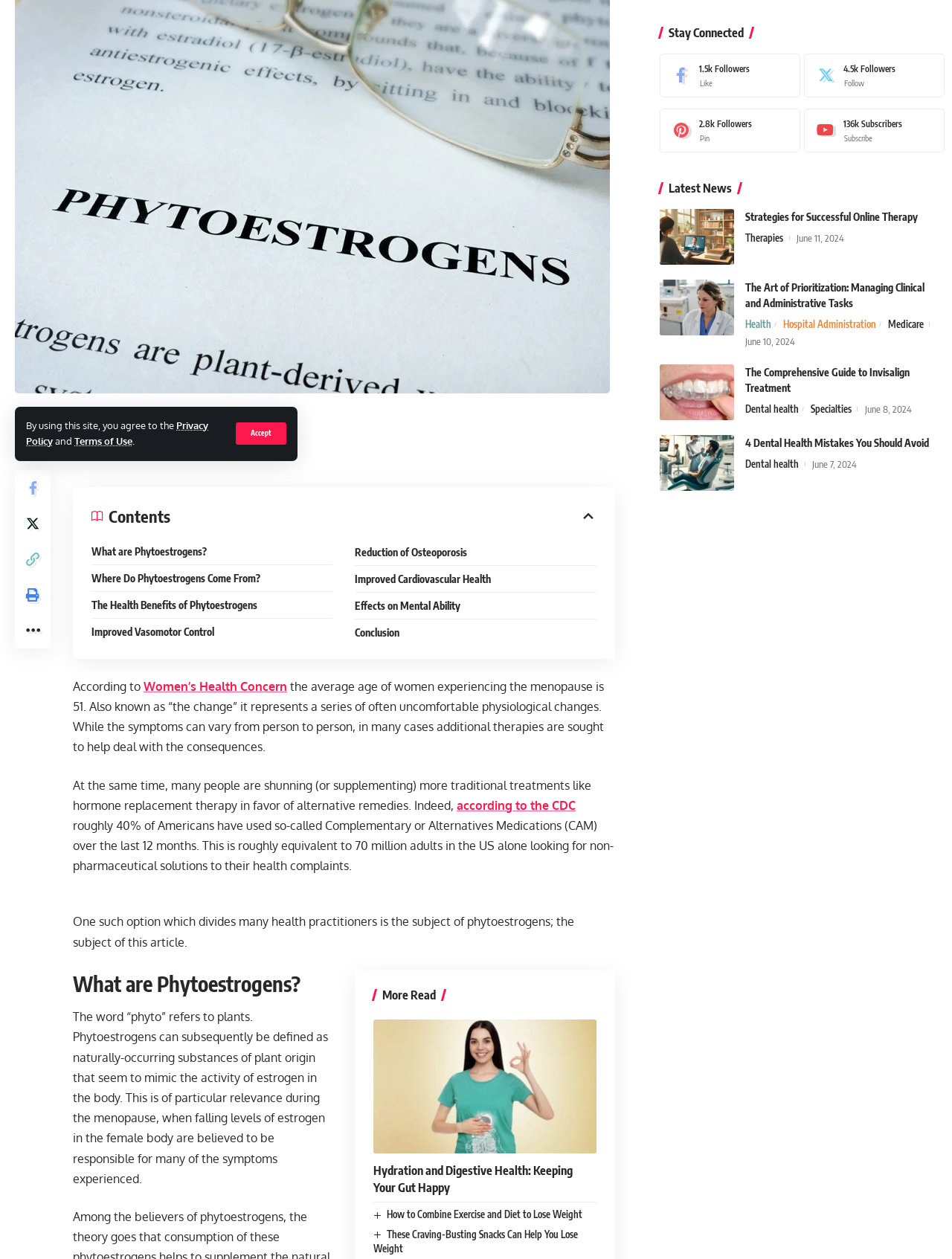Determine the bounding box for the described HTML element: "Women’s Health Concern". Ensure the coordinates are four float numbers between 0 and 1 in the format [left, top, right, bottom].

[0.151, 0.539, 0.302, 0.551]